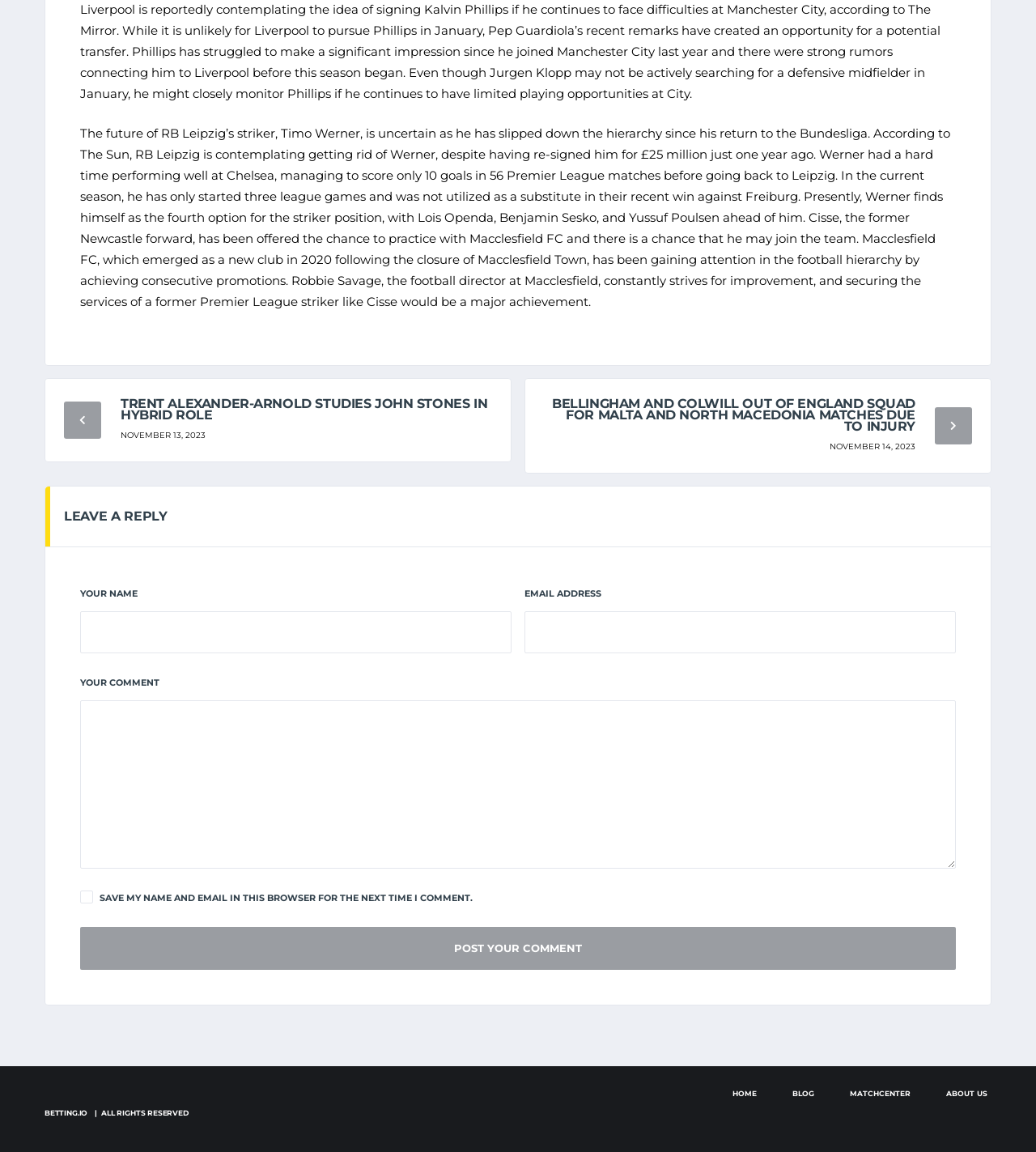Please identify the coordinates of the bounding box that should be clicked to fulfill this instruction: "Leave a reply to the article".

[0.062, 0.438, 0.938, 0.459]